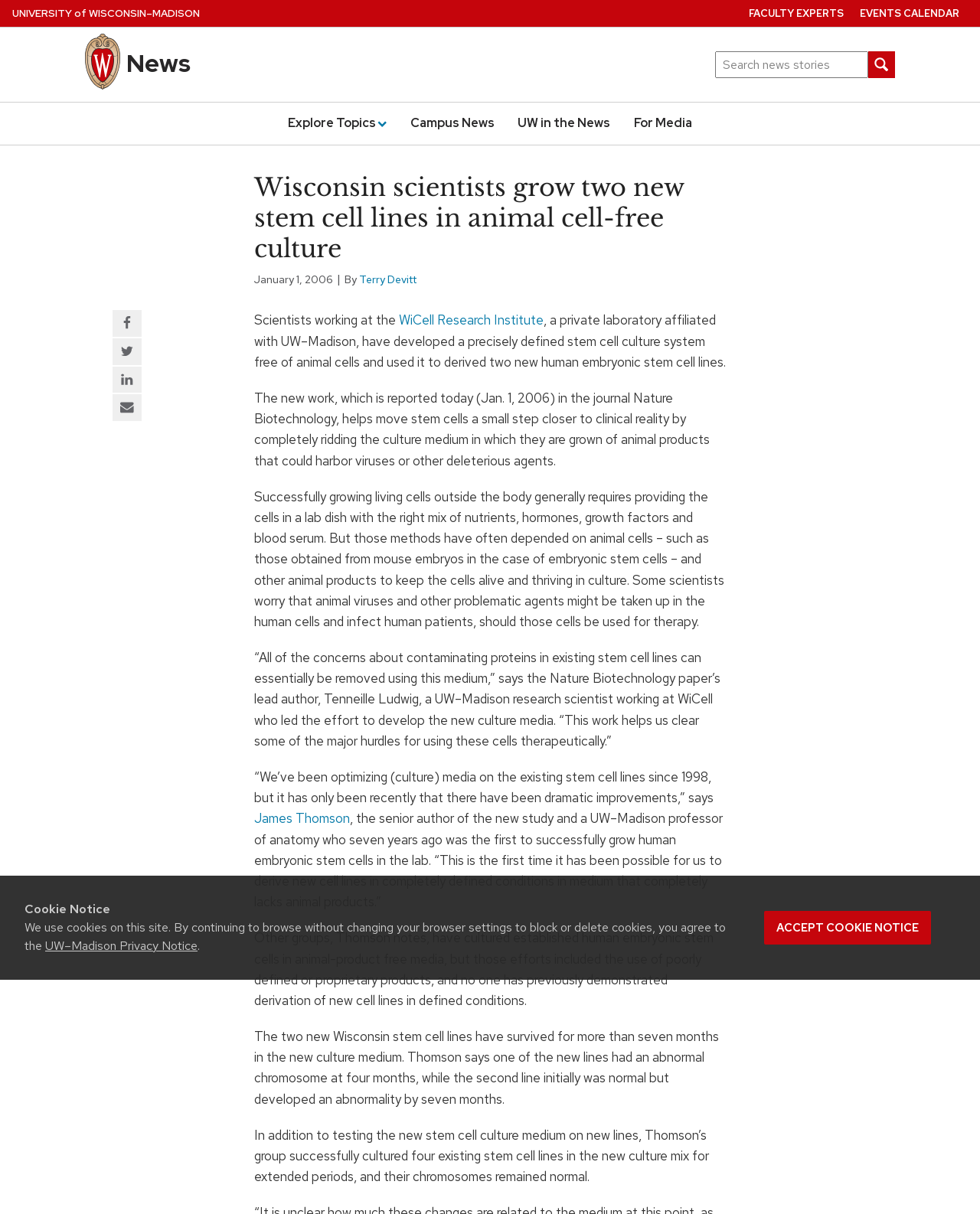Provide the bounding box coordinates of the UI element that matches the description: "Learn Your Pet’s Acupressure Points".

None